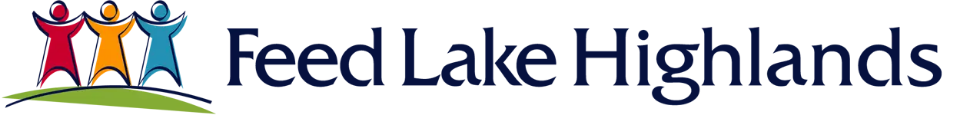What is the shape that encapsulates the organization's name?
Give a one-word or short phrase answer based on the image.

Gentle green curve